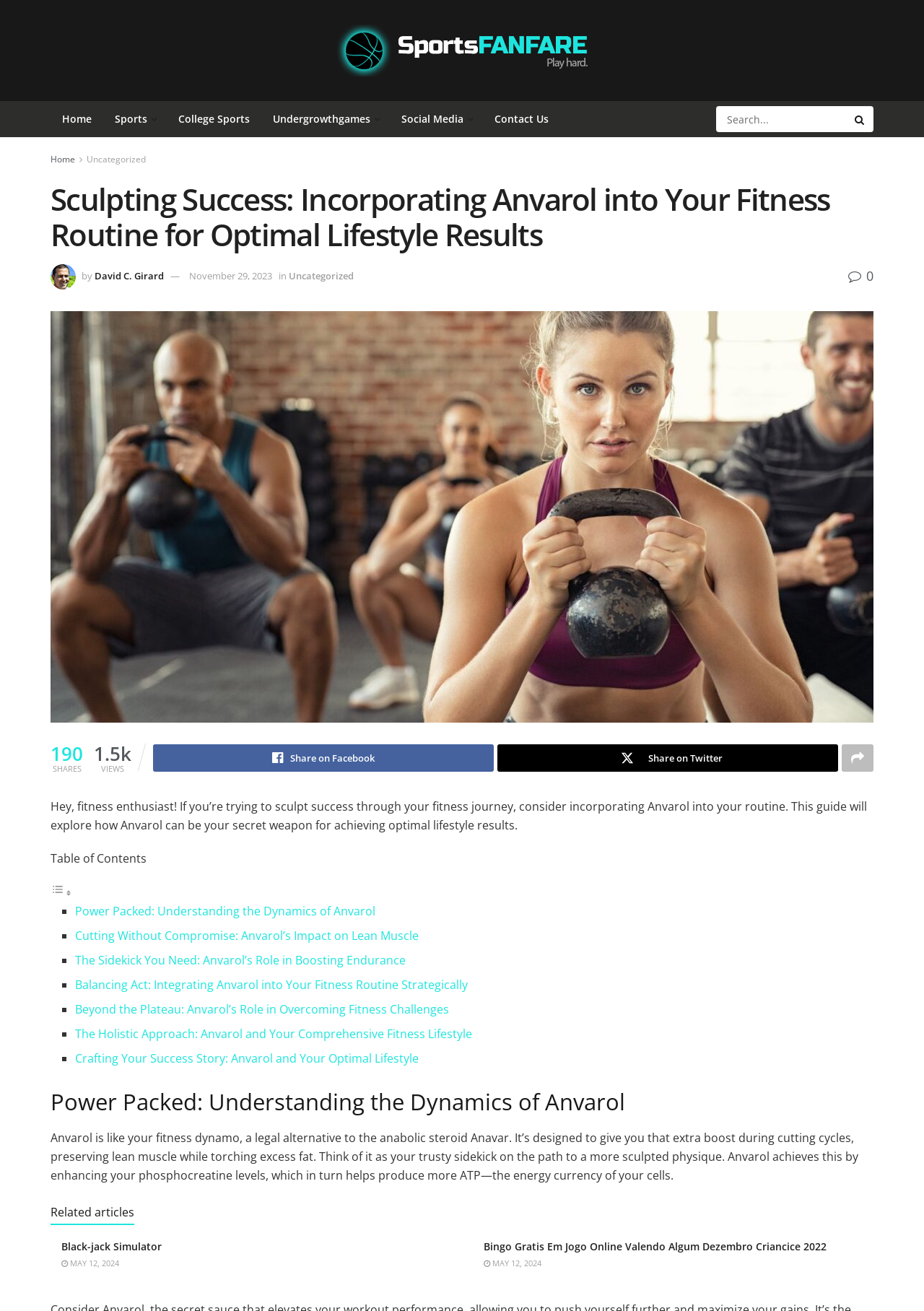Using the description: "Terms of Service", identify the bounding box of the corresponding UI element in the screenshot.

None